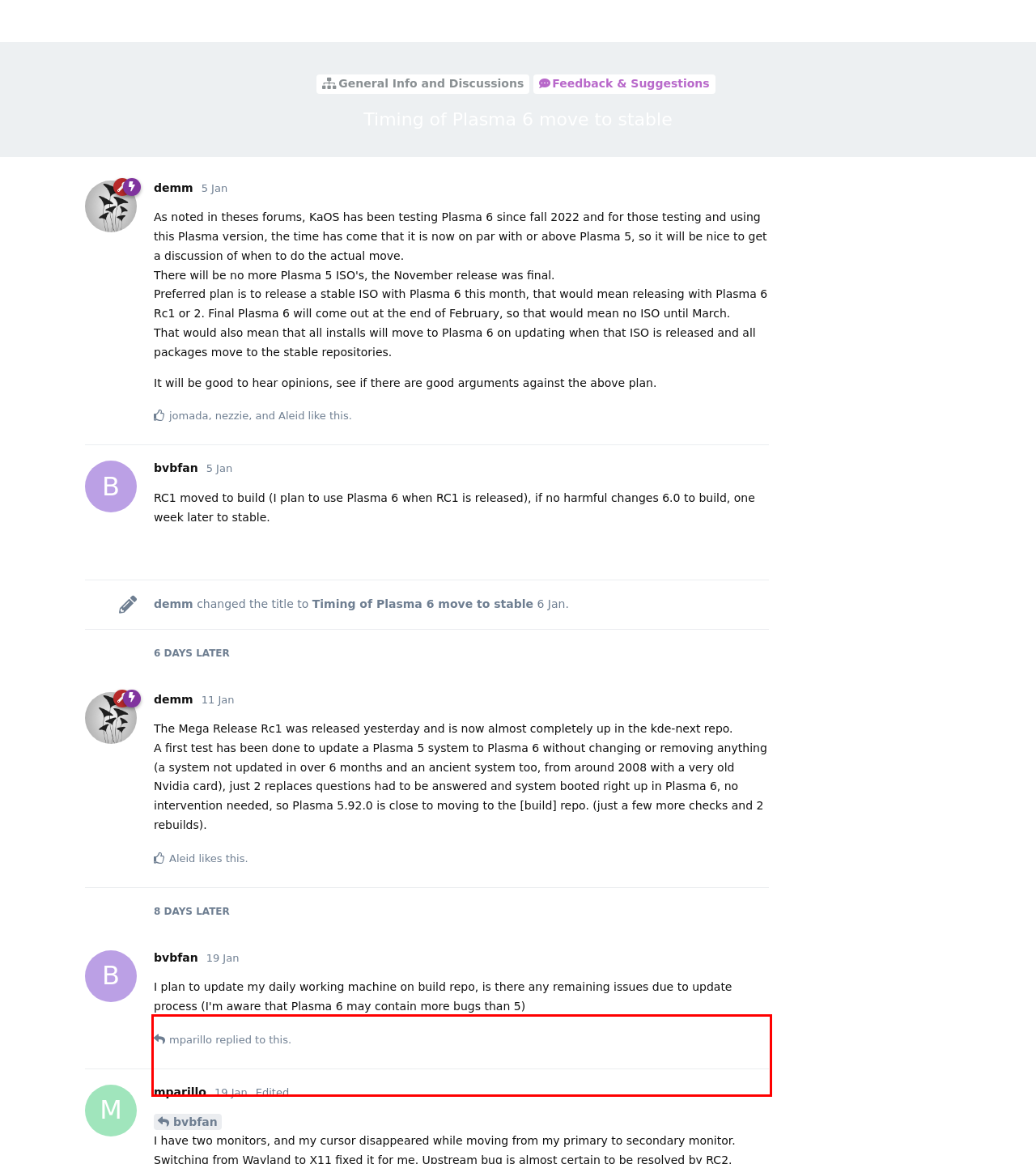You are provided with a screenshot of a webpage that includes a red bounding box. Extract and generate the text content found within the red bounding box.

Calligra suite have to be recompiled, all executable crash in plugin loader. Qt5 applications doesn't follow the plasma theme (breeze here), breeze-qt5 or similar have to be provided. https://github.com/KaOSx/apps/blob/master/breeze/PKGBUILD#L28C10-L28C20 It shouldn't be disabled, it will provide plugin for Qt5 breeze style